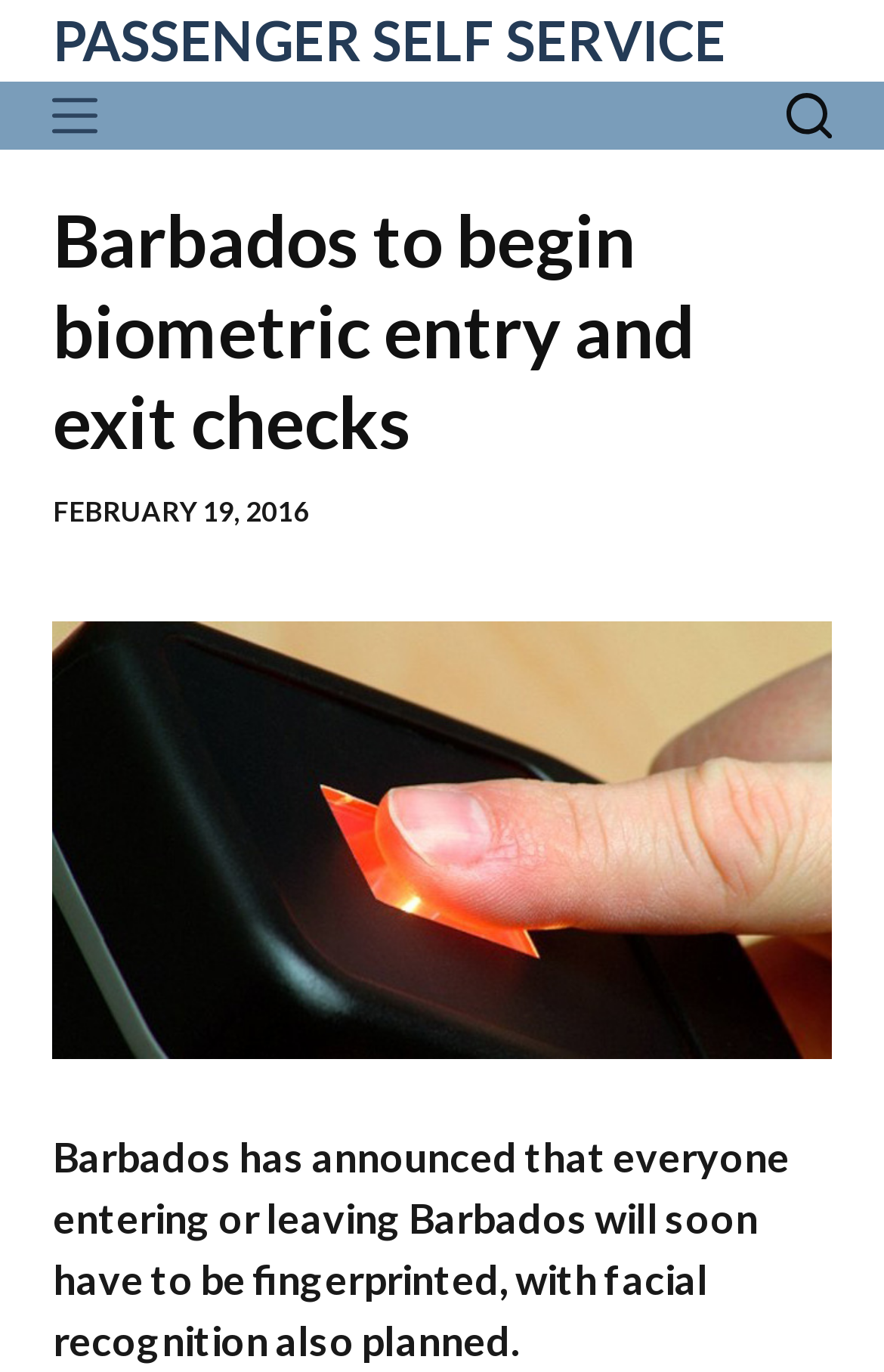What is the topic of the article?
Please provide an in-depth and detailed response to the question.

I inferred the topic of the article by reading the heading 'Barbados to begin biometric entry and exit checks' and the static text 'Barbados has announced that everyone entering or leaving Barbados will soon have to be fingerprinted, with facial recognition also planned'.